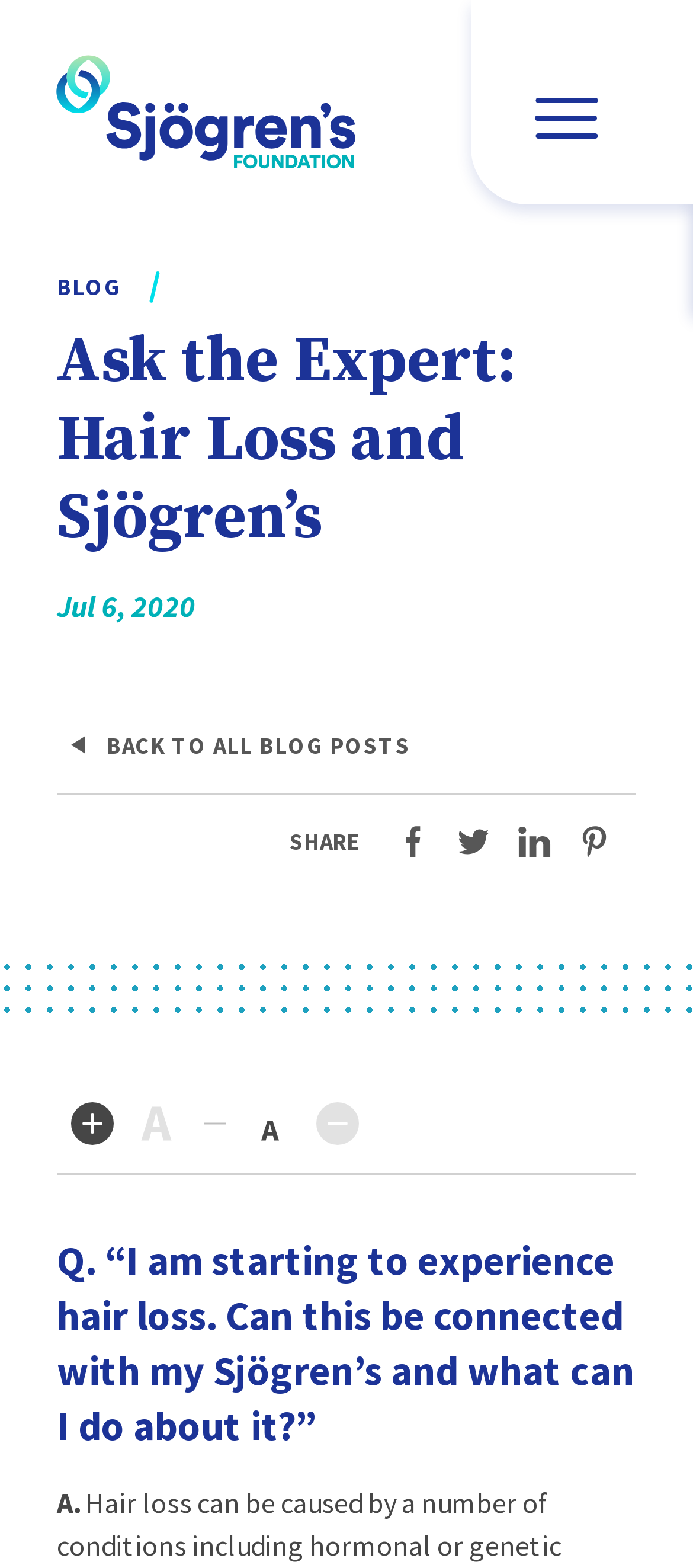What is the topic of the blog post?
Refer to the image and answer the question using a single word or phrase.

Hair loss and Sjögren’s